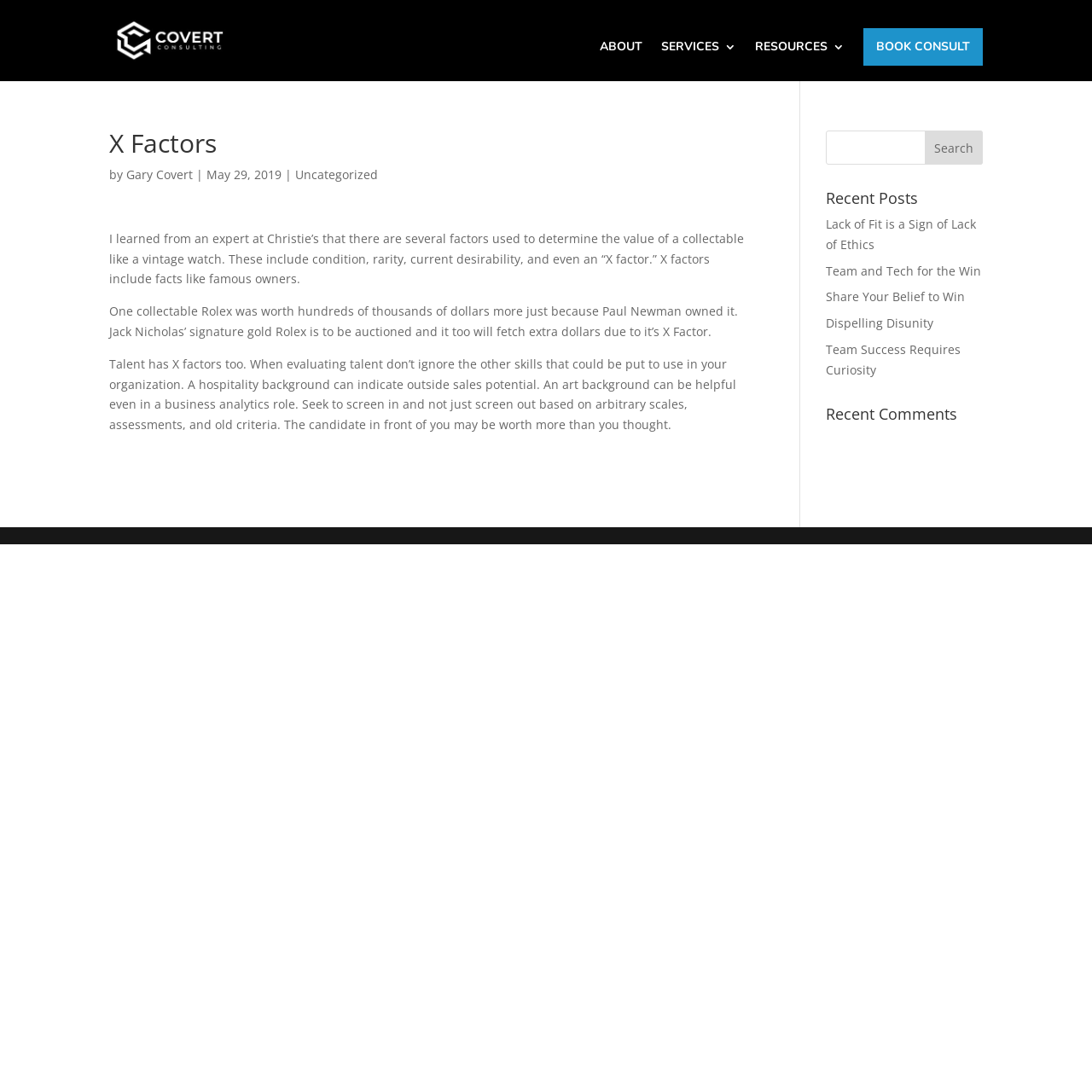Pinpoint the bounding box coordinates of the area that must be clicked to complete this instruction: "Read the article 'X Factors'".

[0.1, 0.12, 0.689, 0.418]